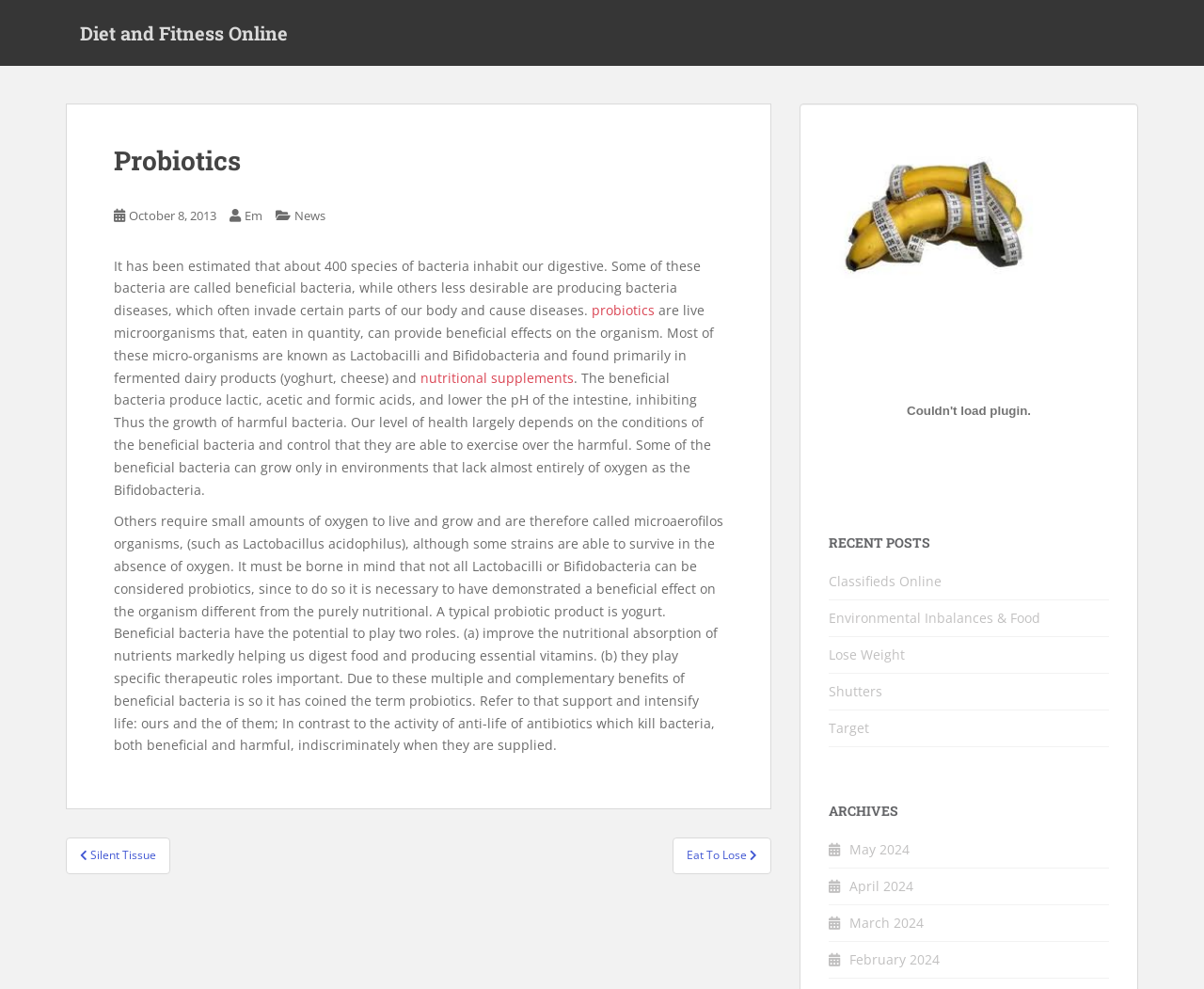Please determine the bounding box coordinates of the clickable area required to carry out the following instruction: "View the archives for May 2024". The coordinates must be four float numbers between 0 and 1, represented as [left, top, right, bottom].

[0.705, 0.85, 0.755, 0.868]